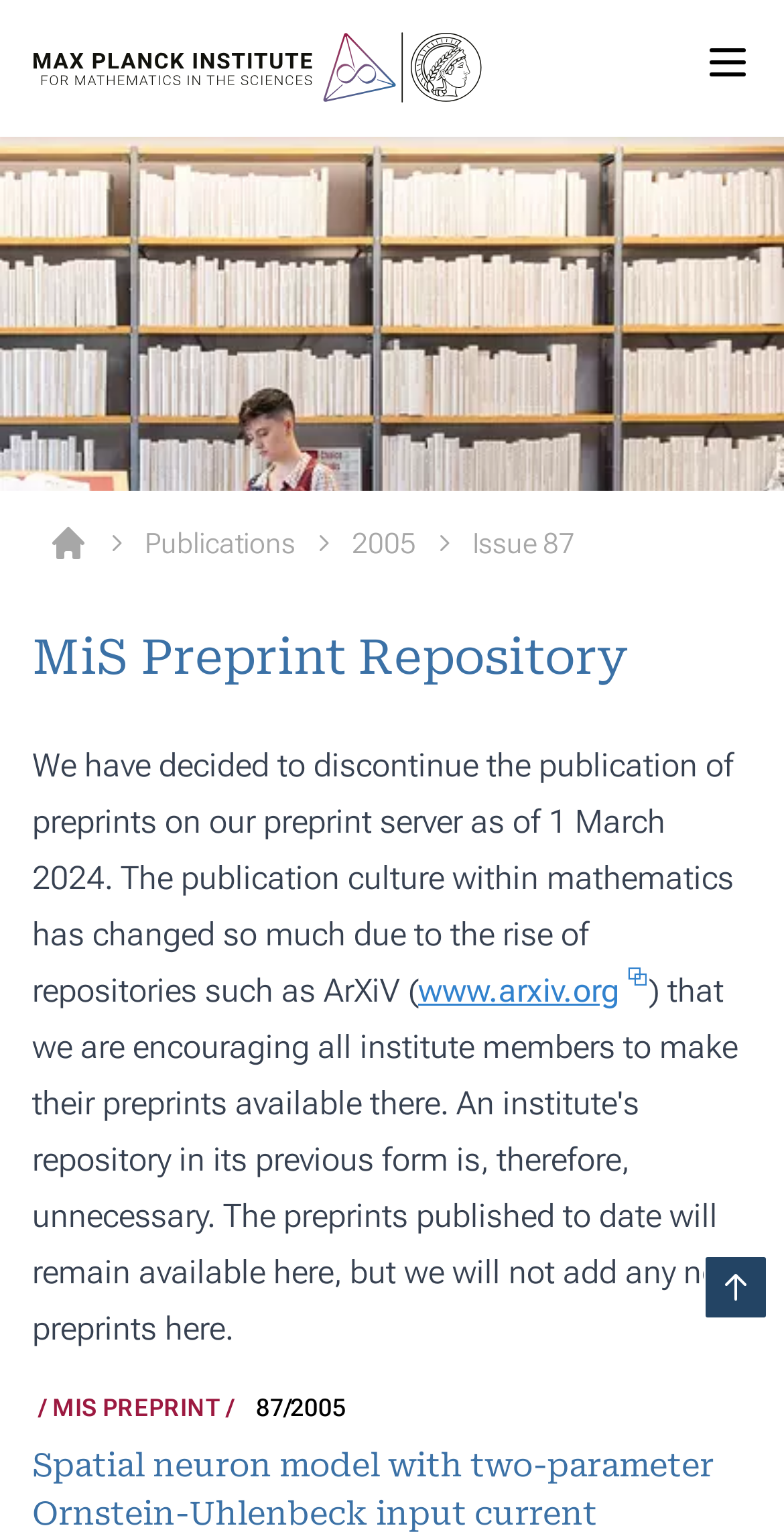What is the purpose of the button at the bottom right?
Please give a detailed and elaborate explanation in response to the question.

I found the answer by looking at the button element at the bottom right of the page, which is labeled as 'Scroll to top'.